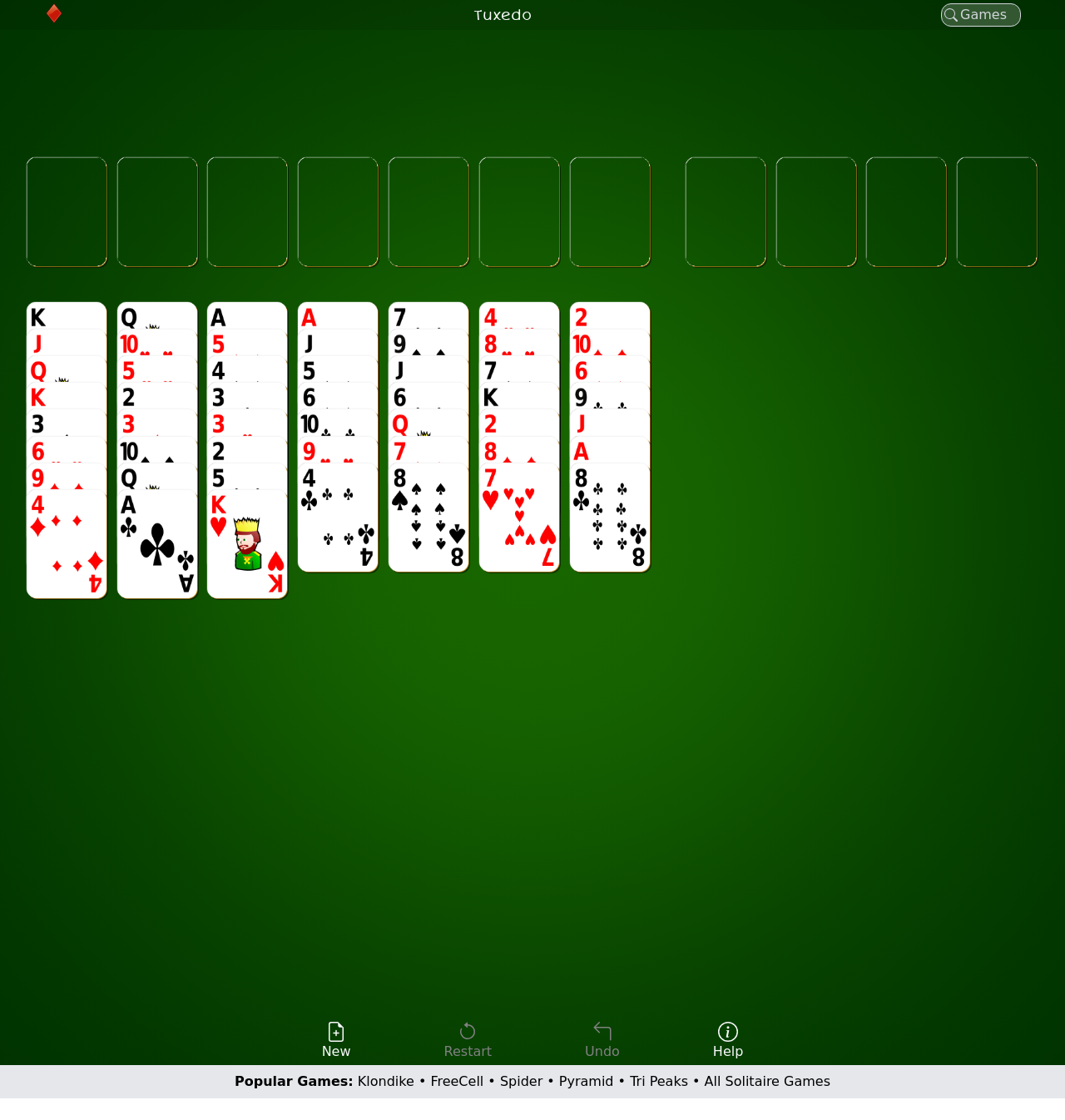Show the bounding box coordinates of the element that should be clicked to complete the task: "play Klondike Solitaire".

[0.336, 0.958, 0.389, 0.973]